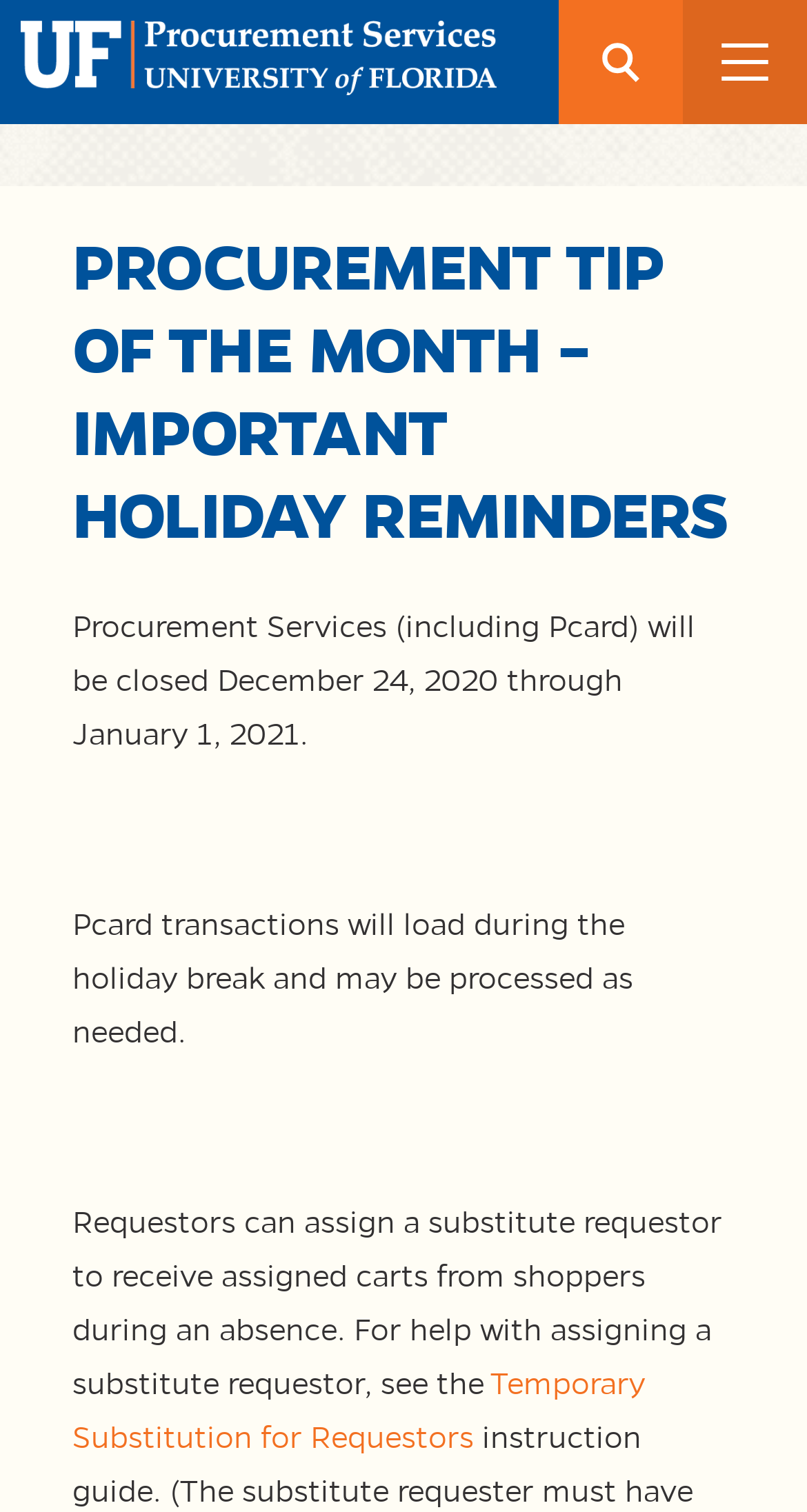What will happen to Pcard transactions during the holiday break?
Examine the webpage screenshot and provide an in-depth answer to the question.

I found this information in the StaticText element that says 'Pcard transactions will load during the holiday break and may be processed as needed.'